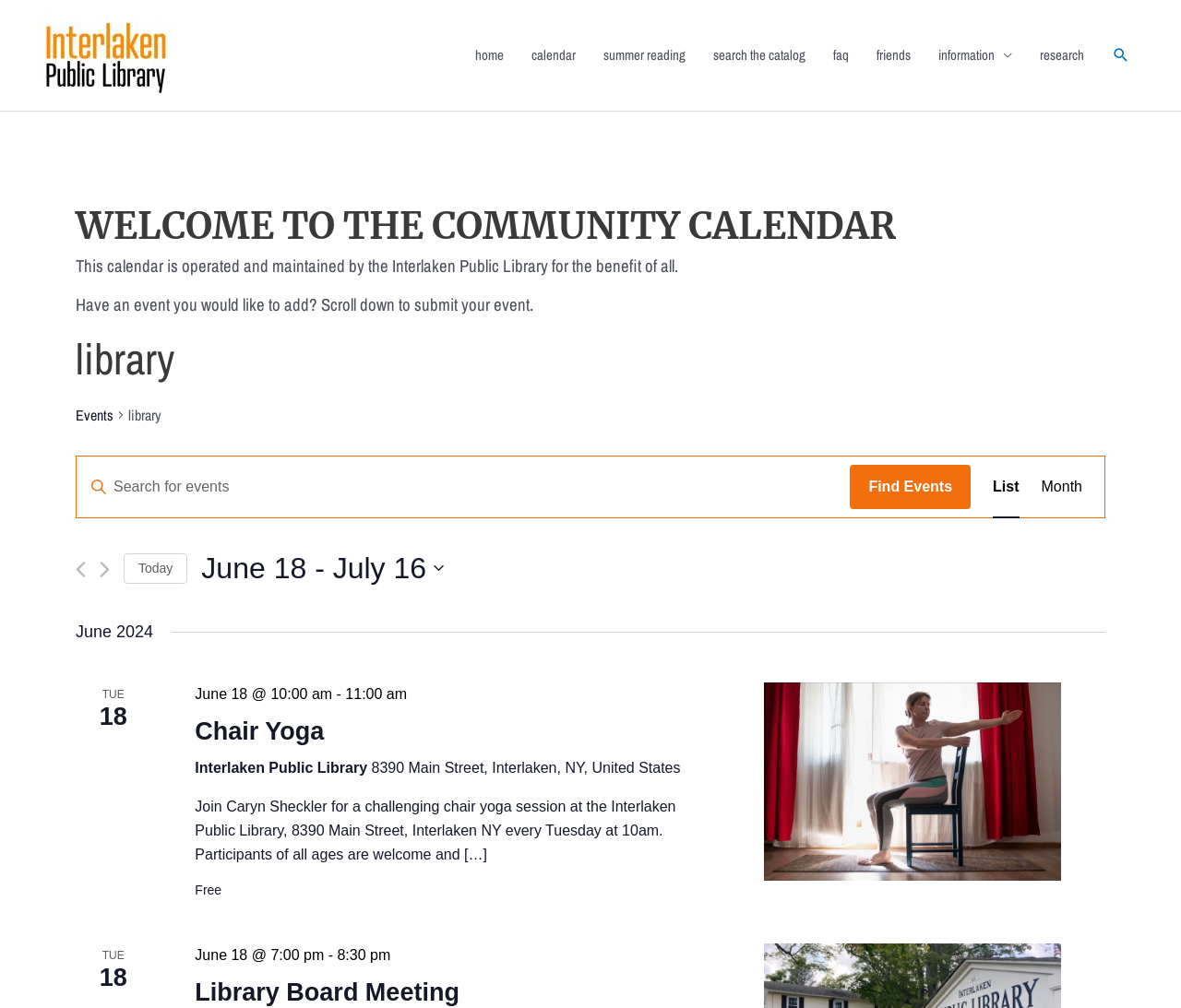Locate the bounding box coordinates of the region to be clicked to comply with the following instruction: "Select today's date". The coordinates must be four float numbers between 0 and 1, in the form [left, top, right, bottom].

[0.105, 0.549, 0.159, 0.579]